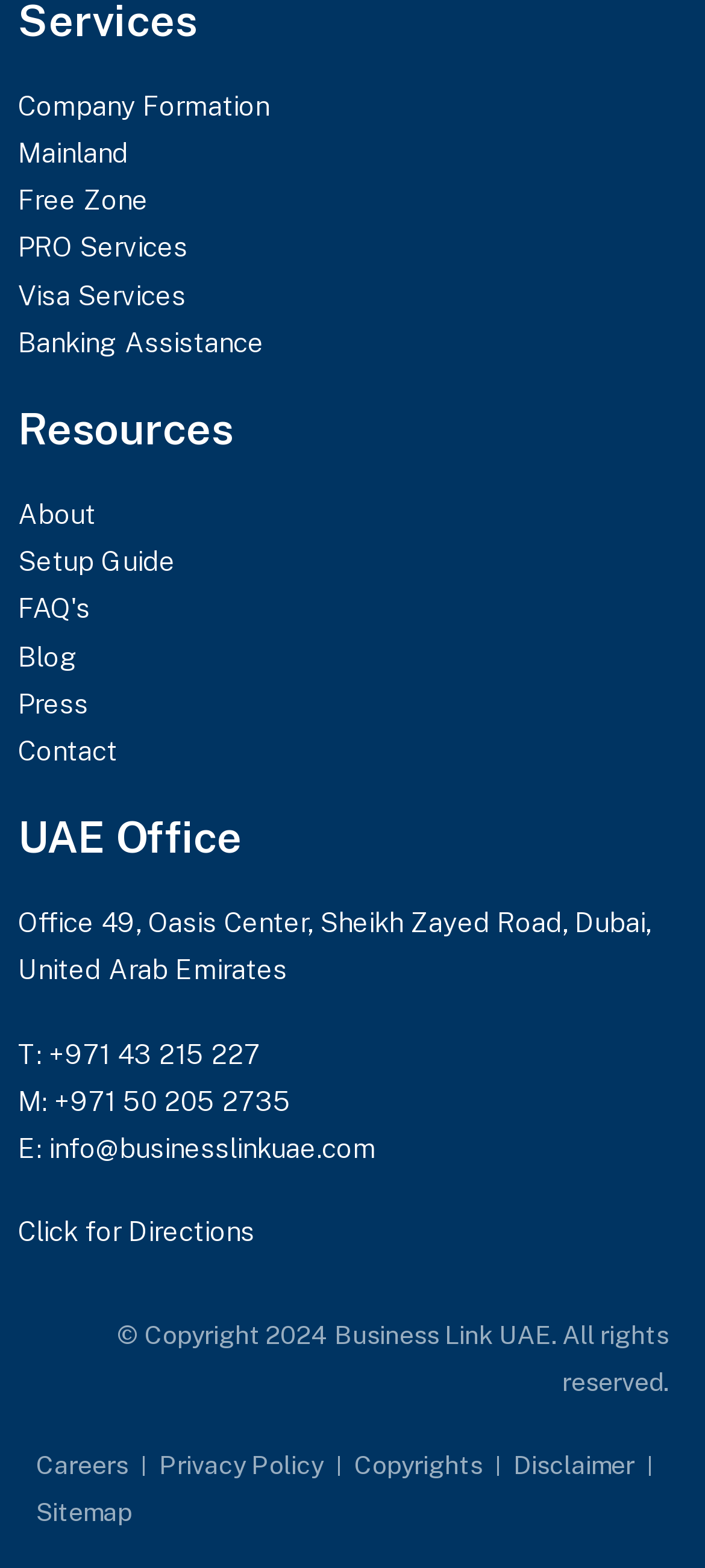Find and indicate the bounding box coordinates of the region you should select to follow the given instruction: "Contact us".

[0.026, 0.464, 0.974, 0.495]